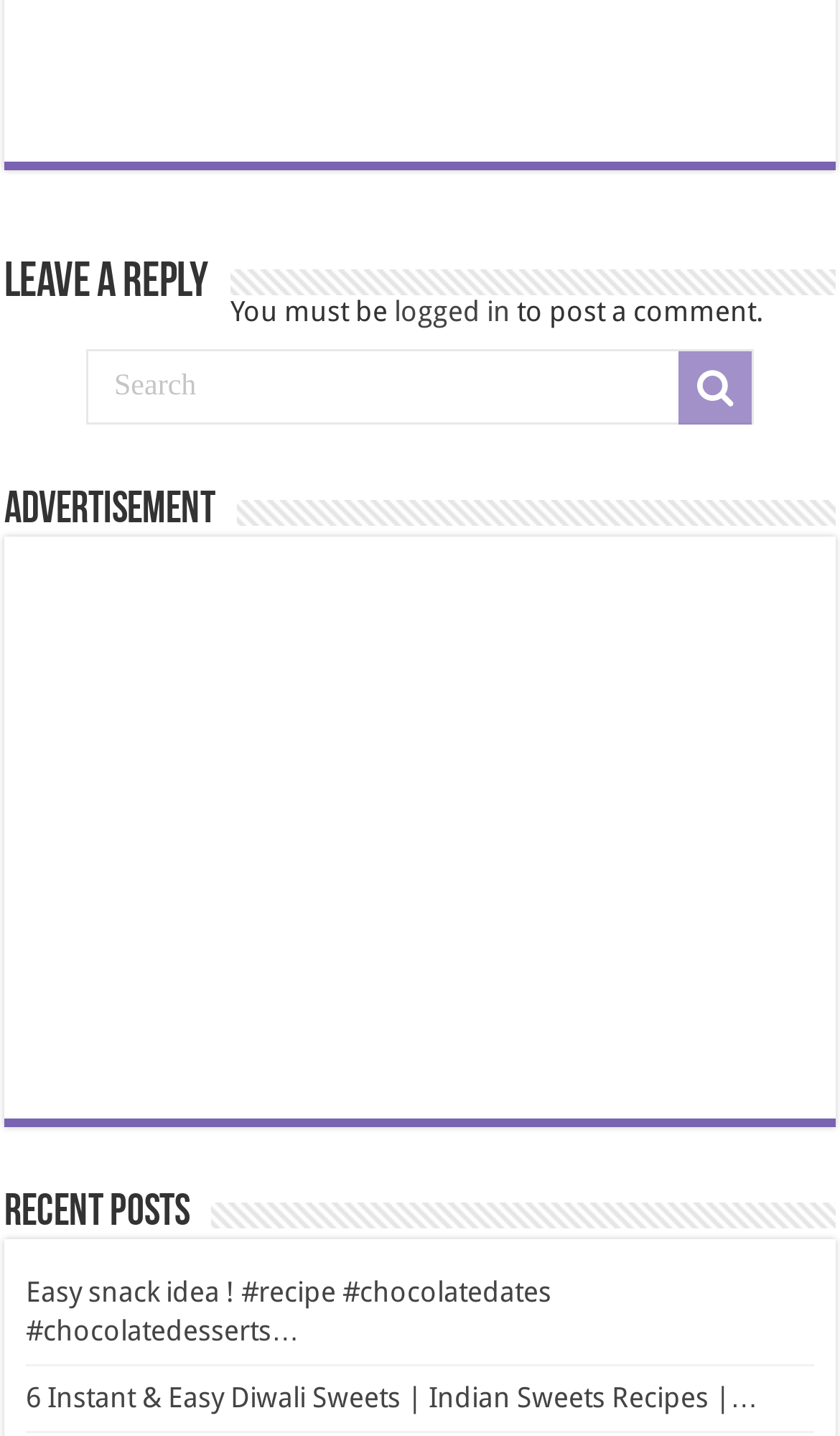Please answer the following question using a single word or phrase: 
What is the type of content in the recent posts?

Recipes